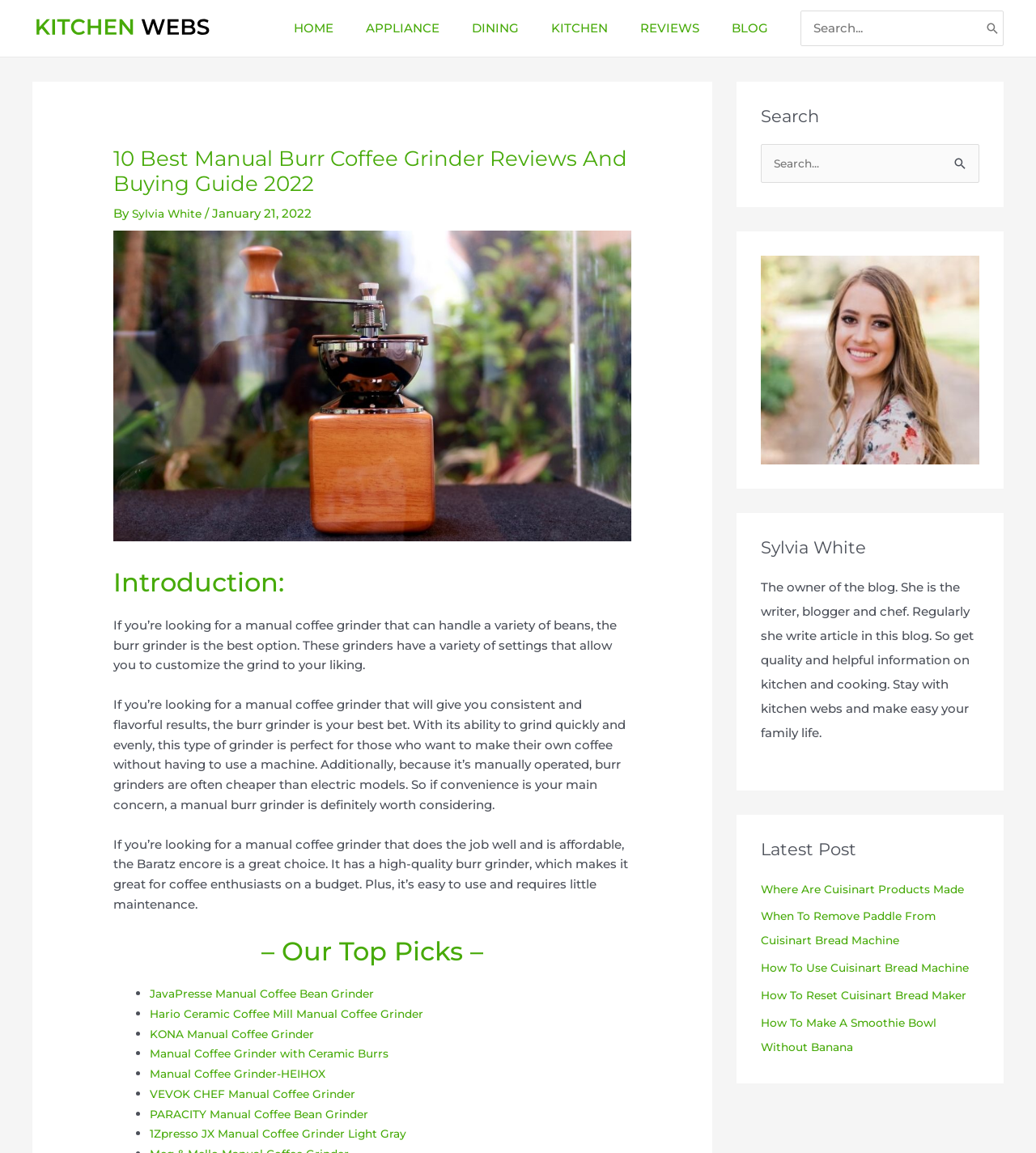What is the topic of the introduction?
Answer the question in a detailed and comprehensive manner.

The introduction section discusses the benefits and features of manual coffee grinders, specifically burr grinders, and their advantages over electric models.